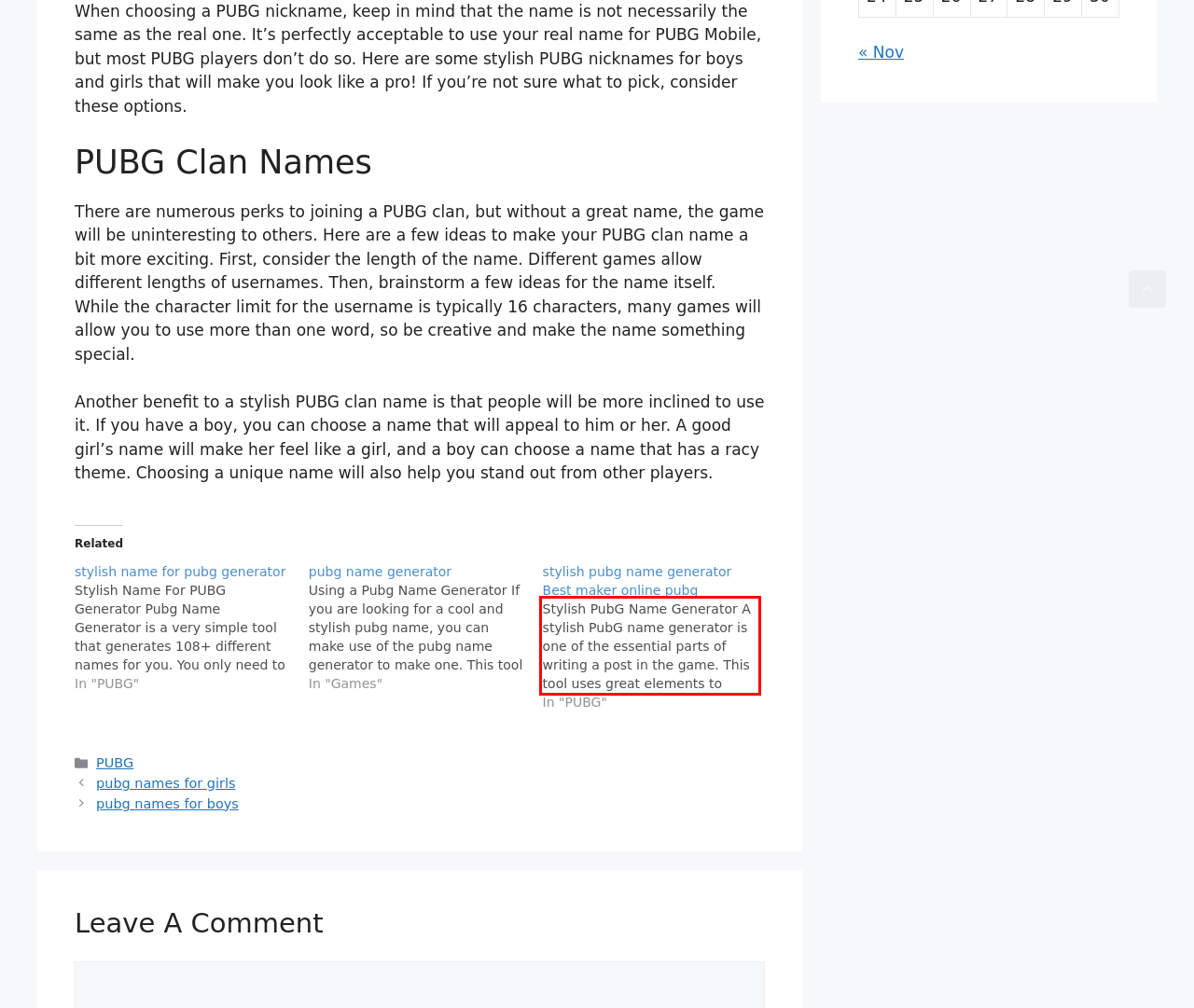Identify and transcribe the text content enclosed by the red bounding box in the given screenshot.

Stylish PubG Name Generator A stylish PubG name generator is one of the essential parts of writing a post in the game. This tool uses great elements to create the best styled name. Nowadays, the use of creative font styles is on the rise. This can help you to increase…